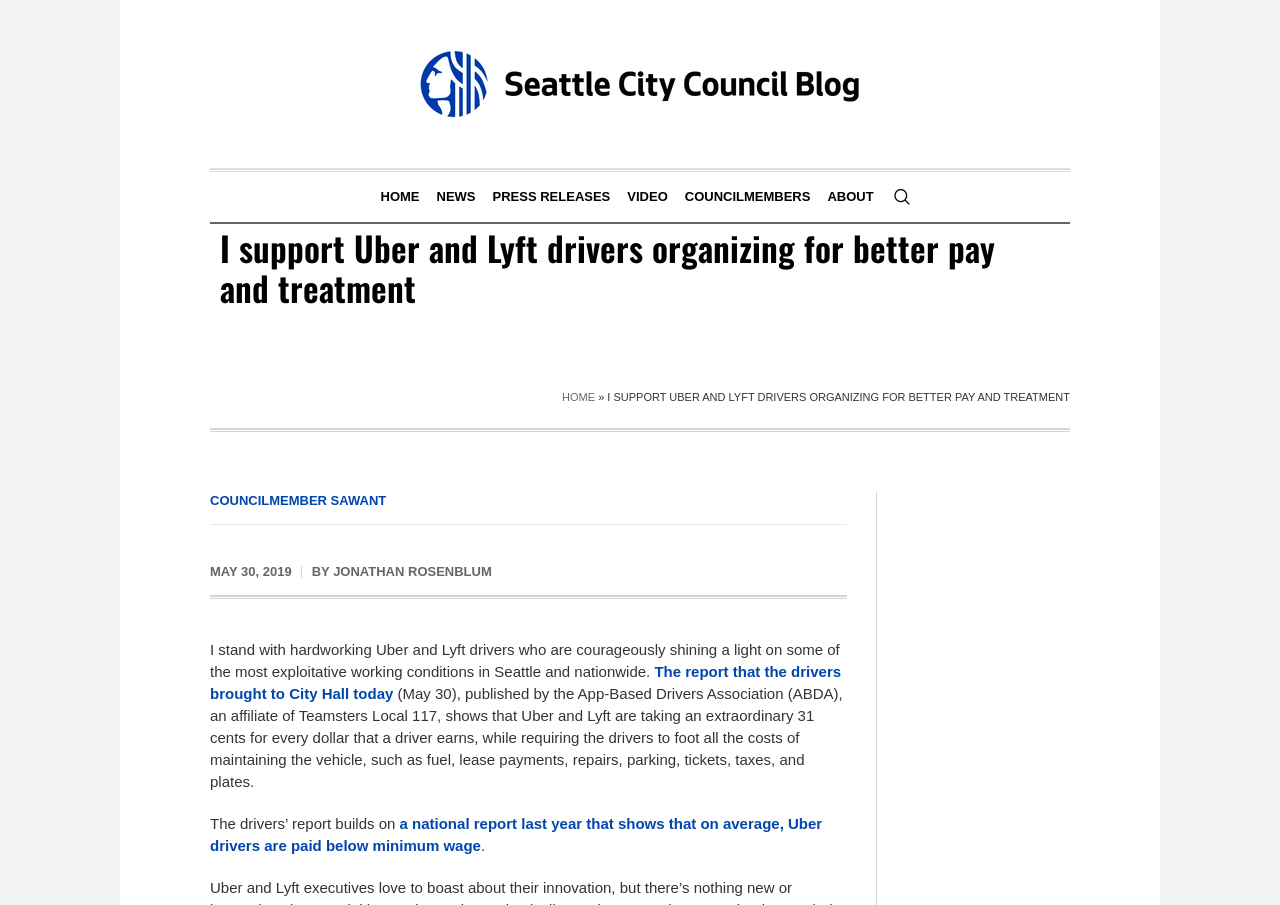Identify and provide the main heading of the webpage.

I support Uber and Lyft drivers organizing for better pay and treatment